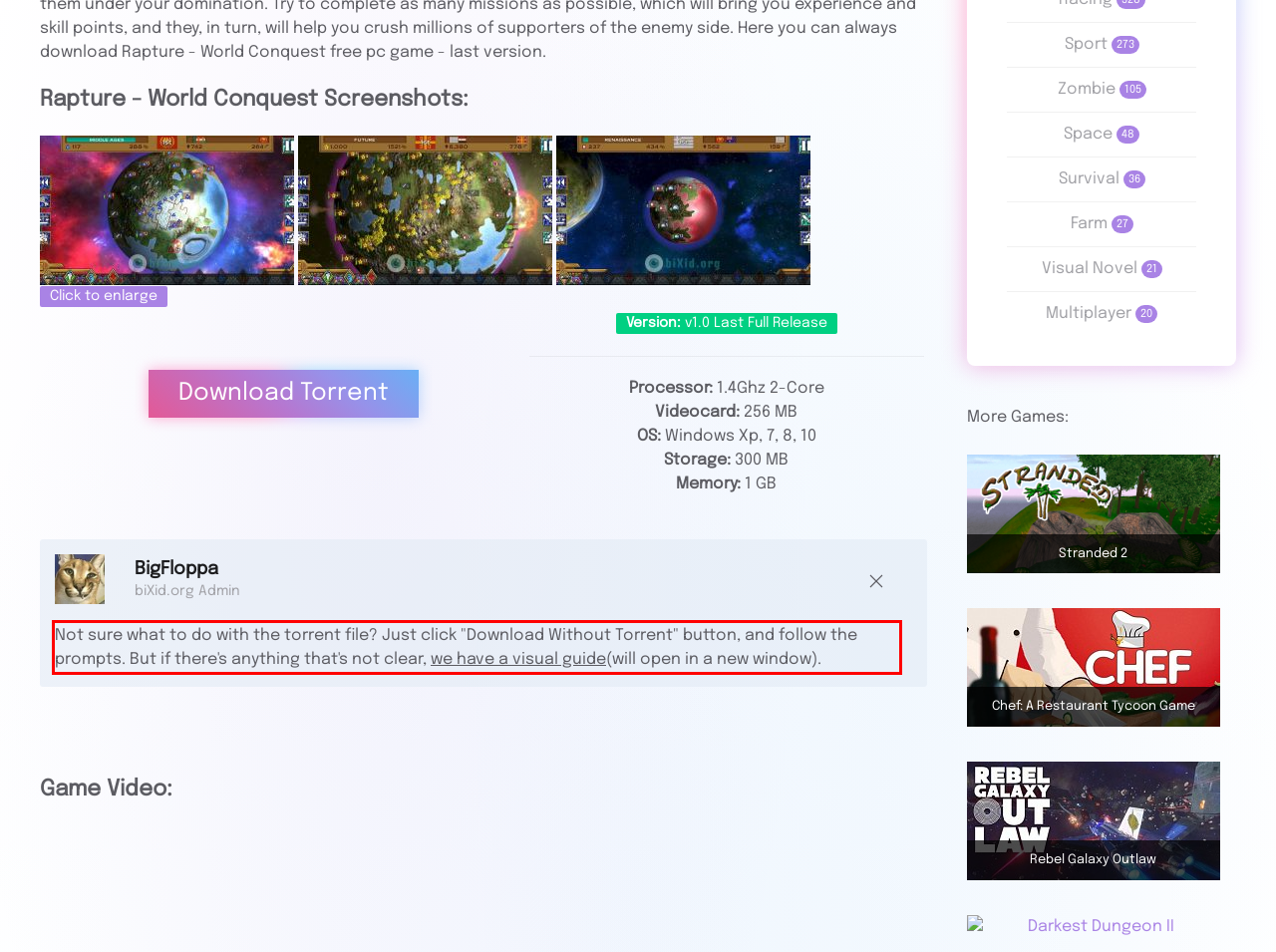With the provided screenshot of a webpage, locate the red bounding box and perform OCR to extract the text content inside it.

Not sure what to do with the torrent file? Just click "Download Without Torrent" button, and follow the prompts. But if there's anything that's not clear, we have a visual guide(will open in a new window).